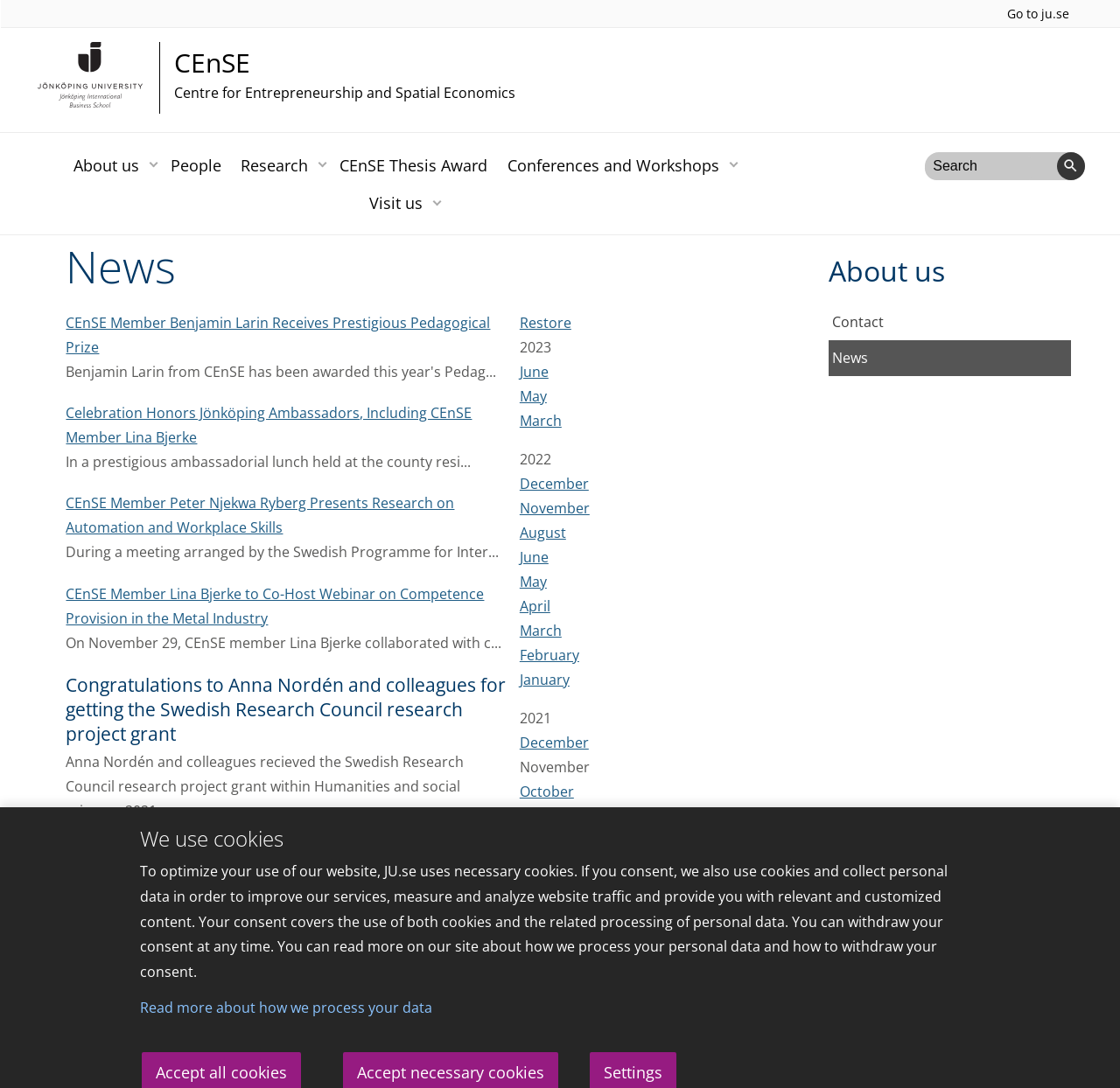What is the main topic of the news section?
Answer the question with a detailed explanation, including all necessary information.

I found the answer by looking at the heading elements and link elements in the news section, which suggest that the main topic is news related to CEnSE and Jönköping University, including research projects, awards, and appointments.